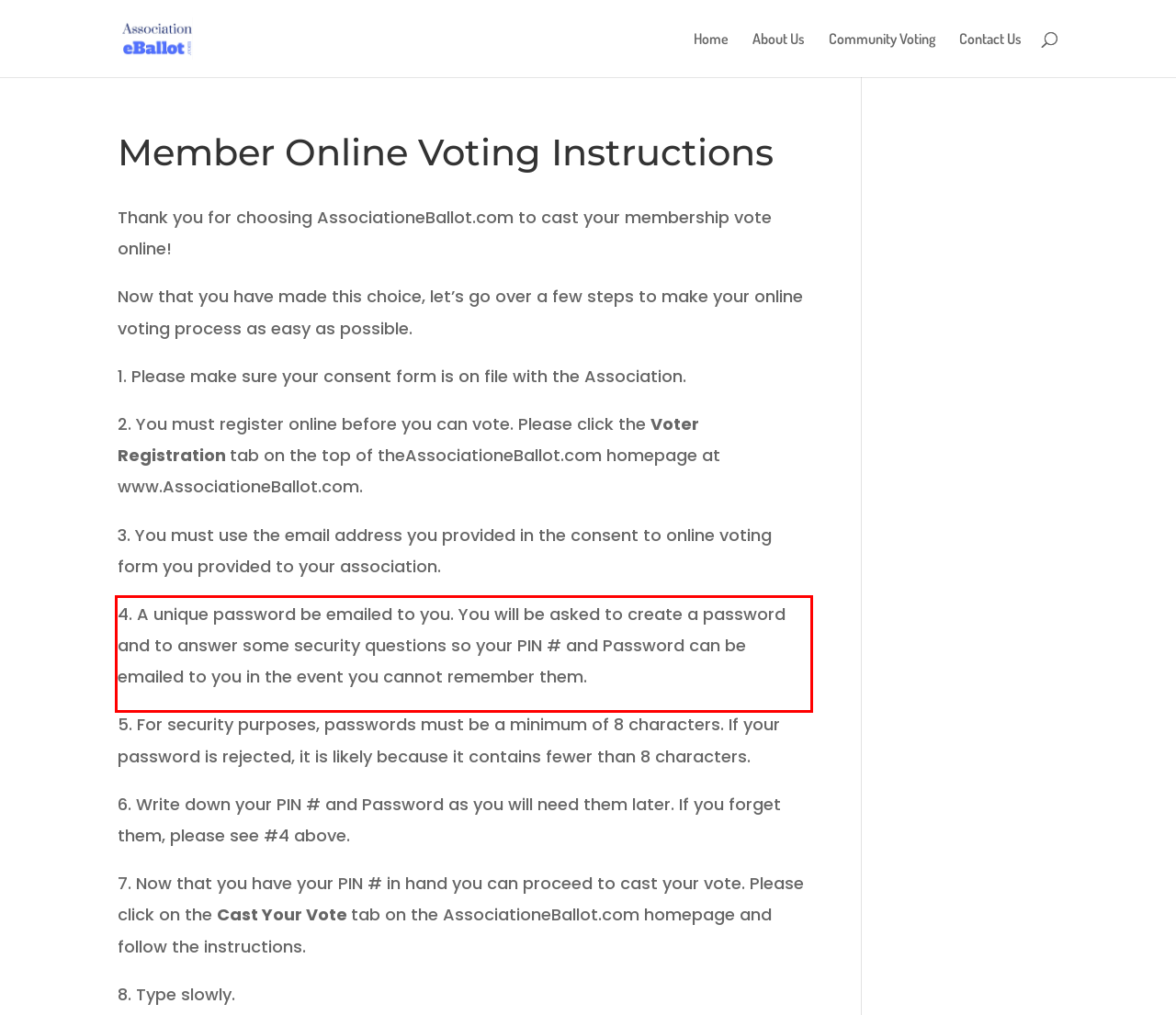You are provided with a screenshot of a webpage that includes a UI element enclosed in a red rectangle. Extract the text content inside this red rectangle.

4. A unique password be emailed to you. You will be asked to create a password and to answer some security questions so your PIN # and Password can be emailed to you in the event you cannot remember them.